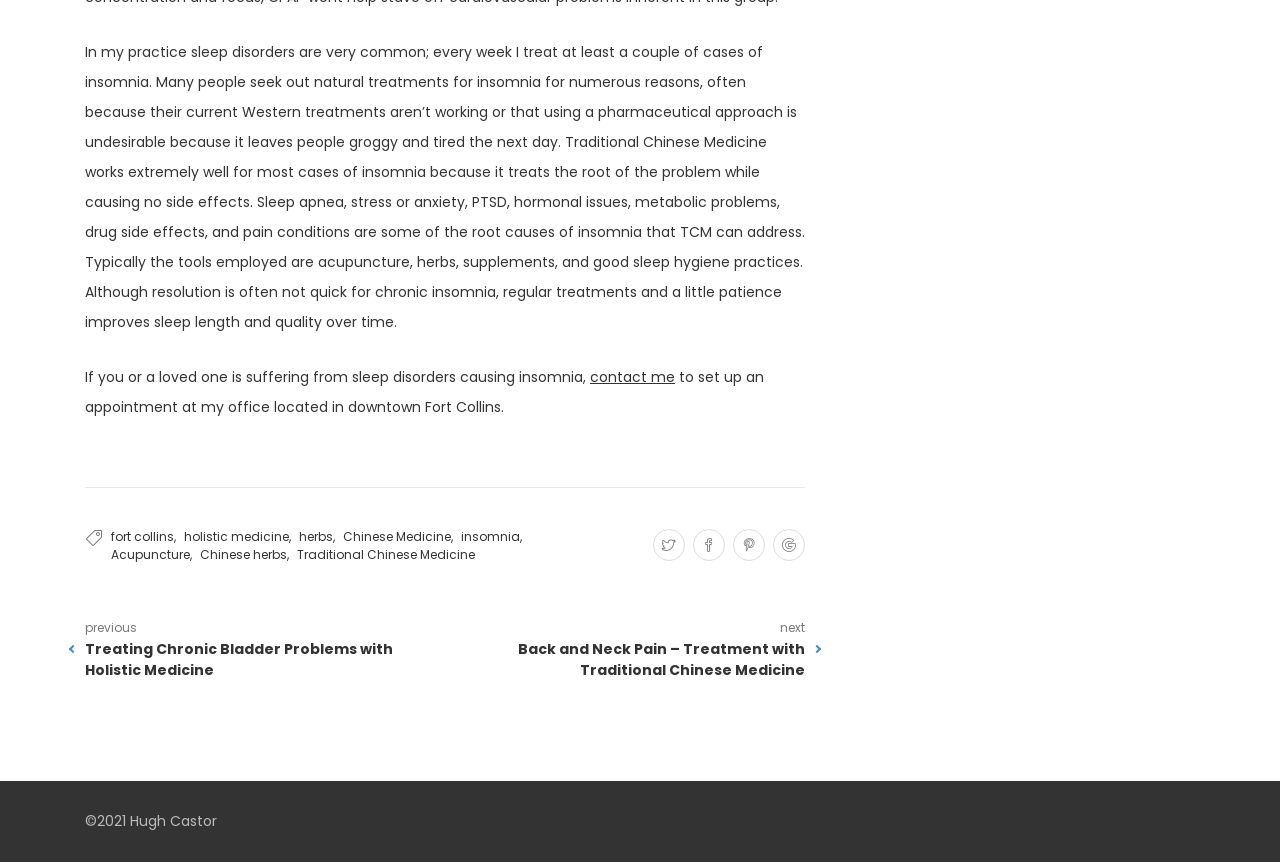Predict the bounding box of the UI element based on the description: "Acupuncture". The coordinates should be four float numbers between 0 and 1, formatted as [left, top, right, bottom].

[0.083, 0.633, 0.148, 0.653]